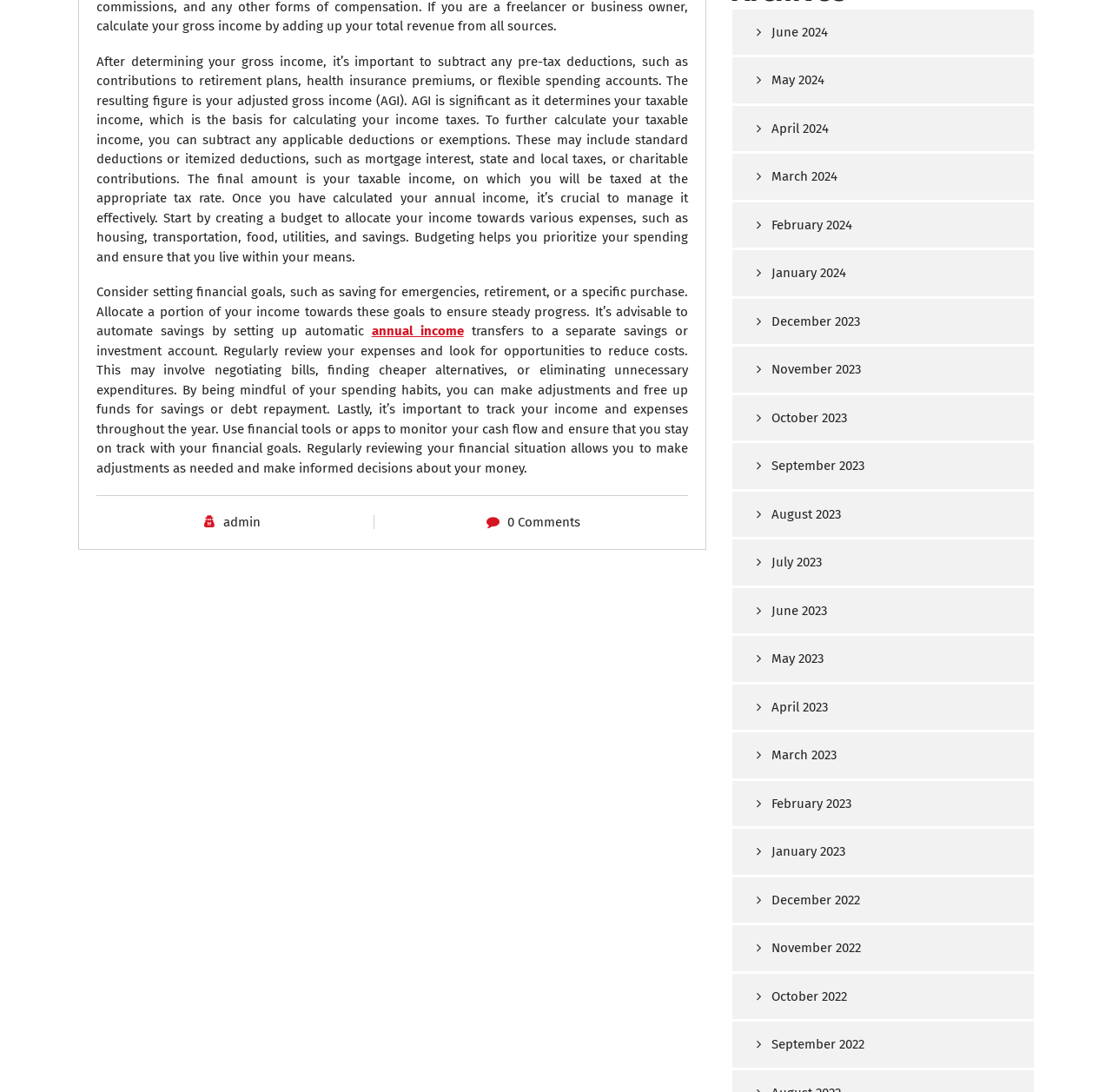Based on the image, provide a detailed and complete answer to the question: 
What is the purpose of creating a budget?

The text suggests that creating a budget helps to allocate income towards various expenses, such as housing, transportation, food, utilities, and savings, which enables prioritizing spending and living within one's means.